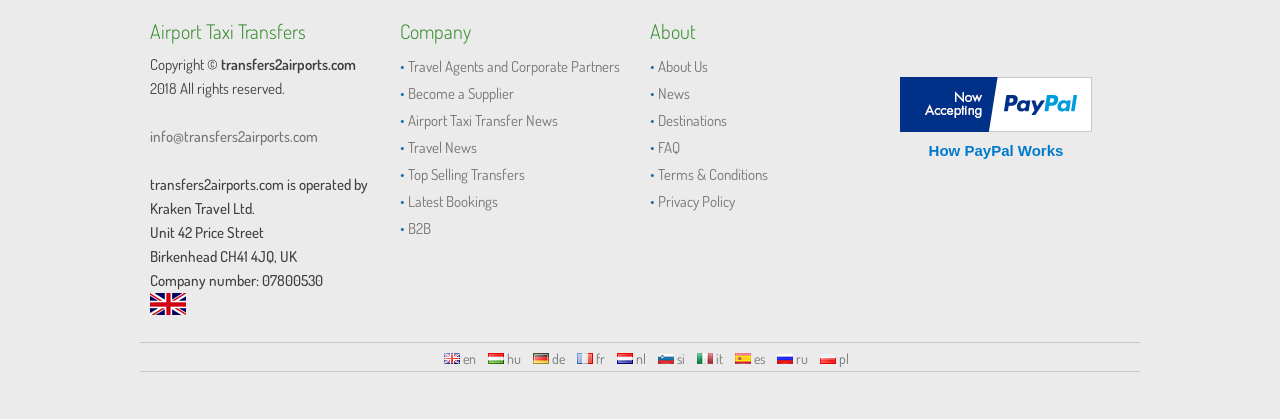Respond to the following question using a concise word or phrase: 
What is the company name operating transfers2airports.com?

Kraken Travel Ltd.